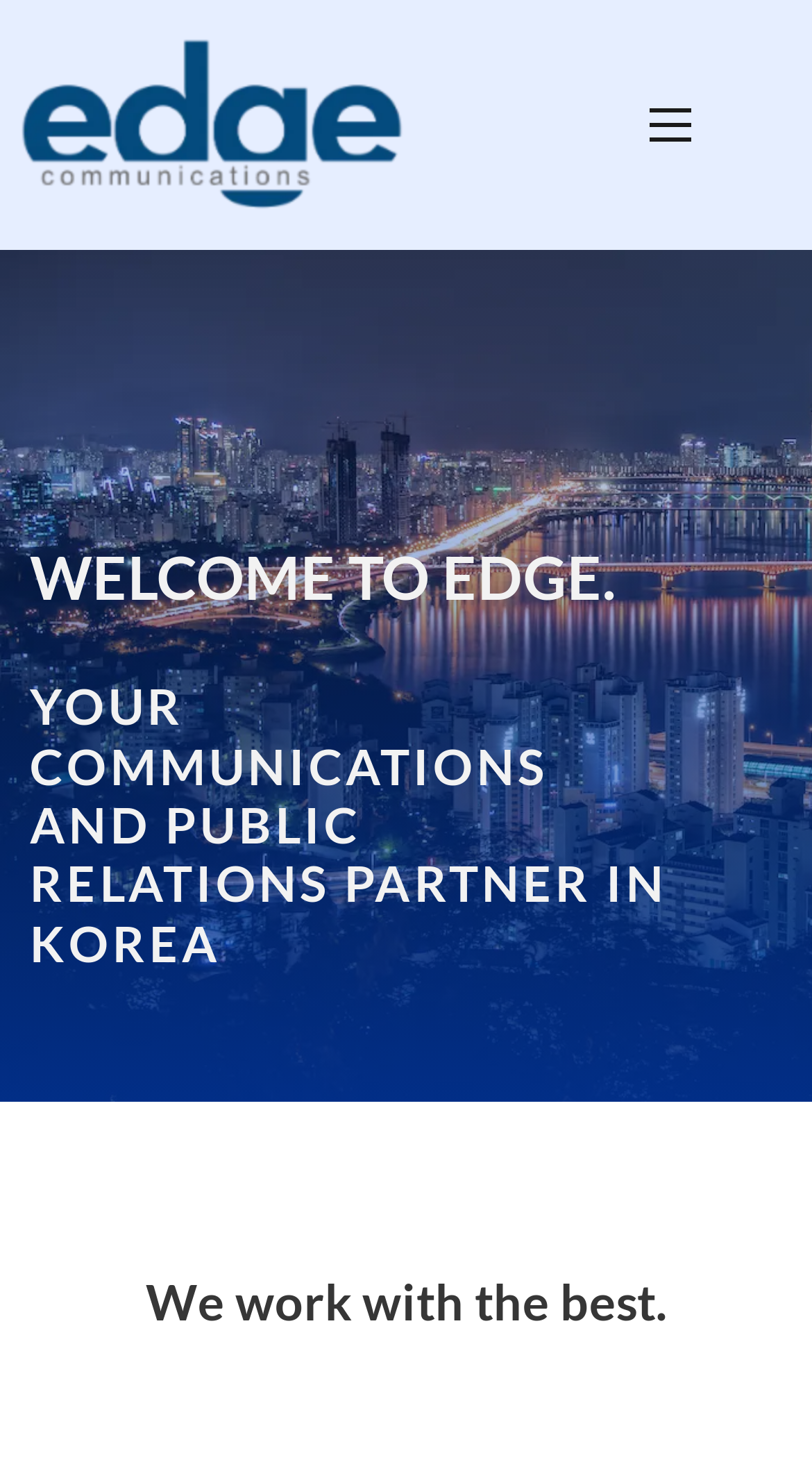What is the tone of the welcome message?
Based on the screenshot, provide your answer in one word or phrase.

Formal